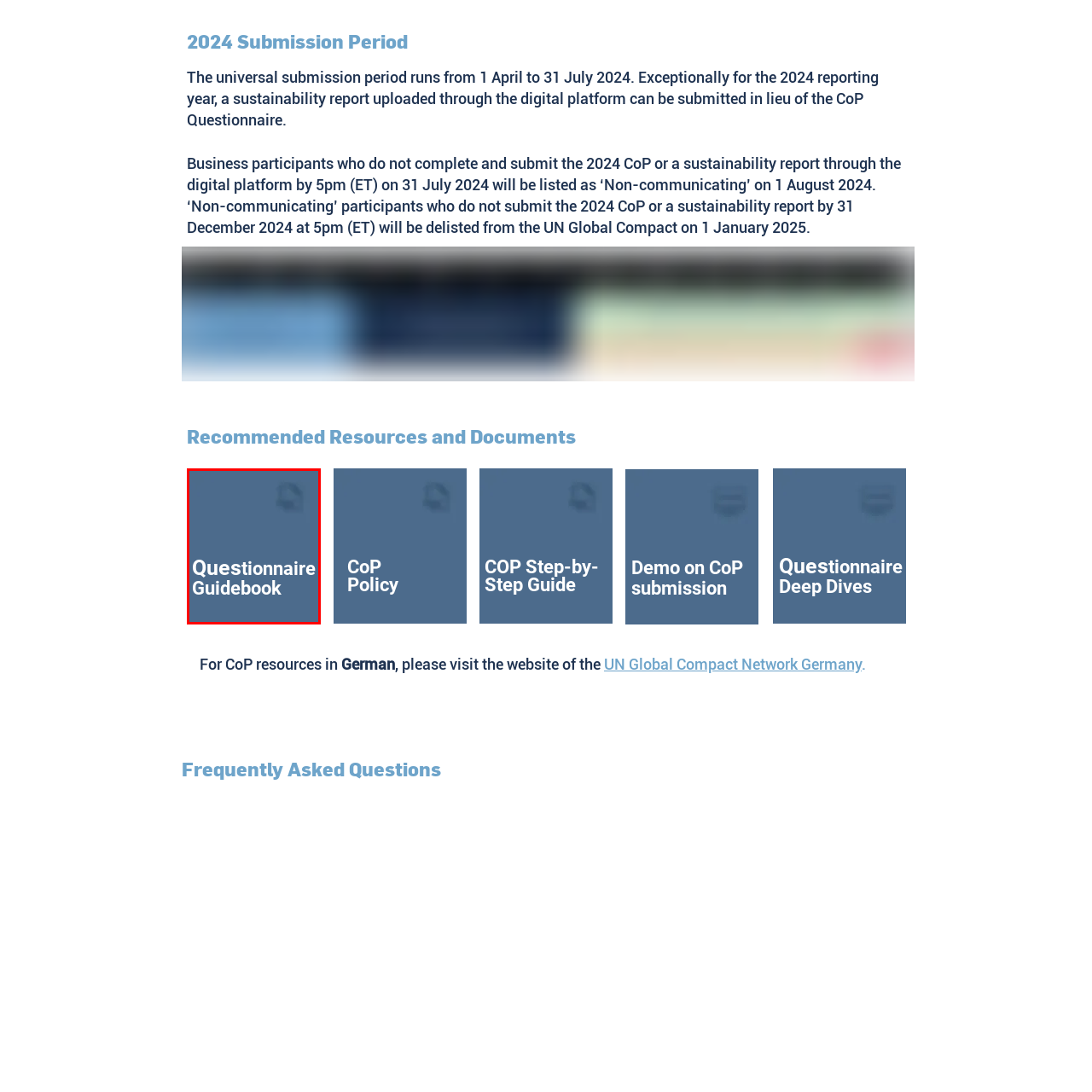Give a detailed narrative of the image enclosed by the red box.

The image titled "Questionnaire Guidebook" features a visually engaging design that suggests it serves as a helpful resource for users looking to navigate the submission process outlined in the UN Global Compact's 2024 guidelines. Accompanied by a banner or icon that enhances its aesthetic, this image is prominently placed within a section dedicated to essential resources and documents, which are vital for business participants in understanding their responsibilities and timelines related to the submission period from April to July 2024. The guidebook is likely a critical tool for participants who aim to complete and submit the CoP (Communication on Progress) or sustainability reports effectively.